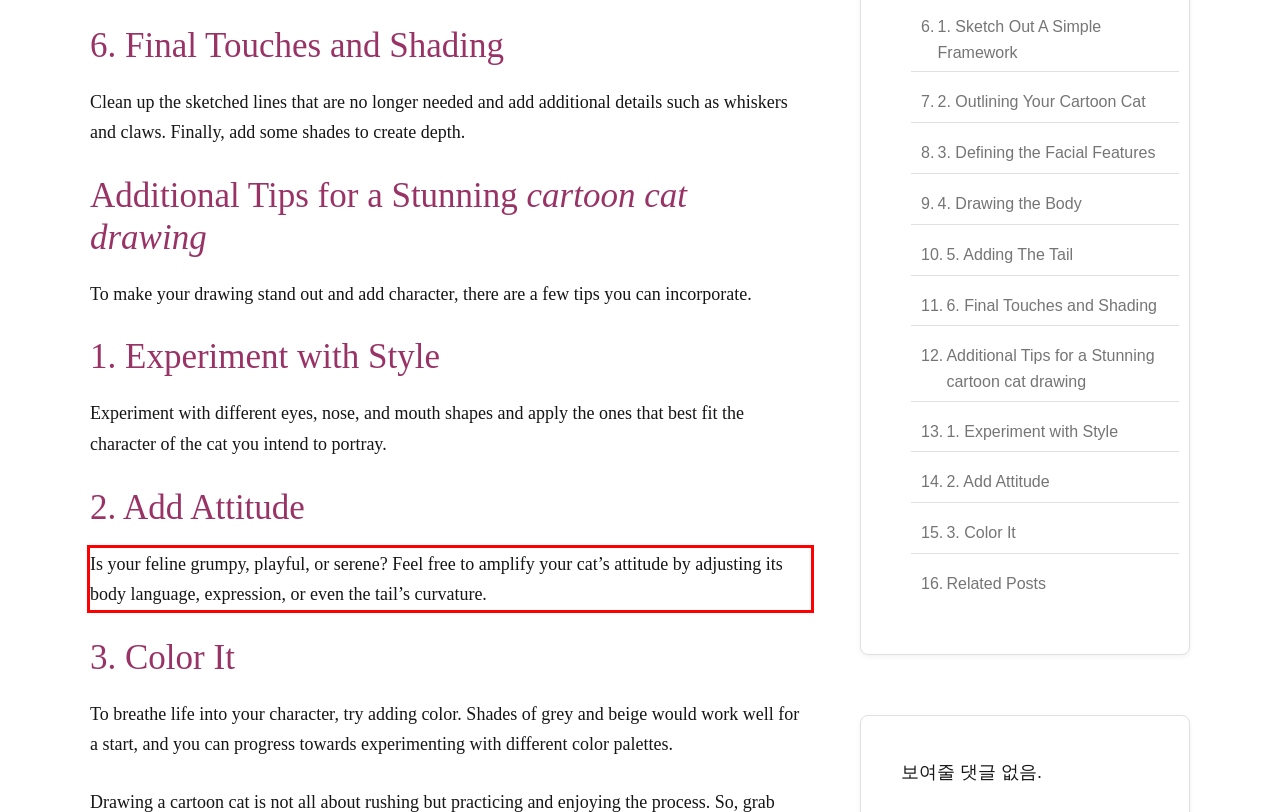Observe the screenshot of the webpage that includes a red rectangle bounding box. Conduct OCR on the content inside this red bounding box and generate the text.

Is your feline grumpy, playful, or serene? Feel free to amplify your cat’s attitude by adjusting its body language, expression, or even the tail’s curvature.